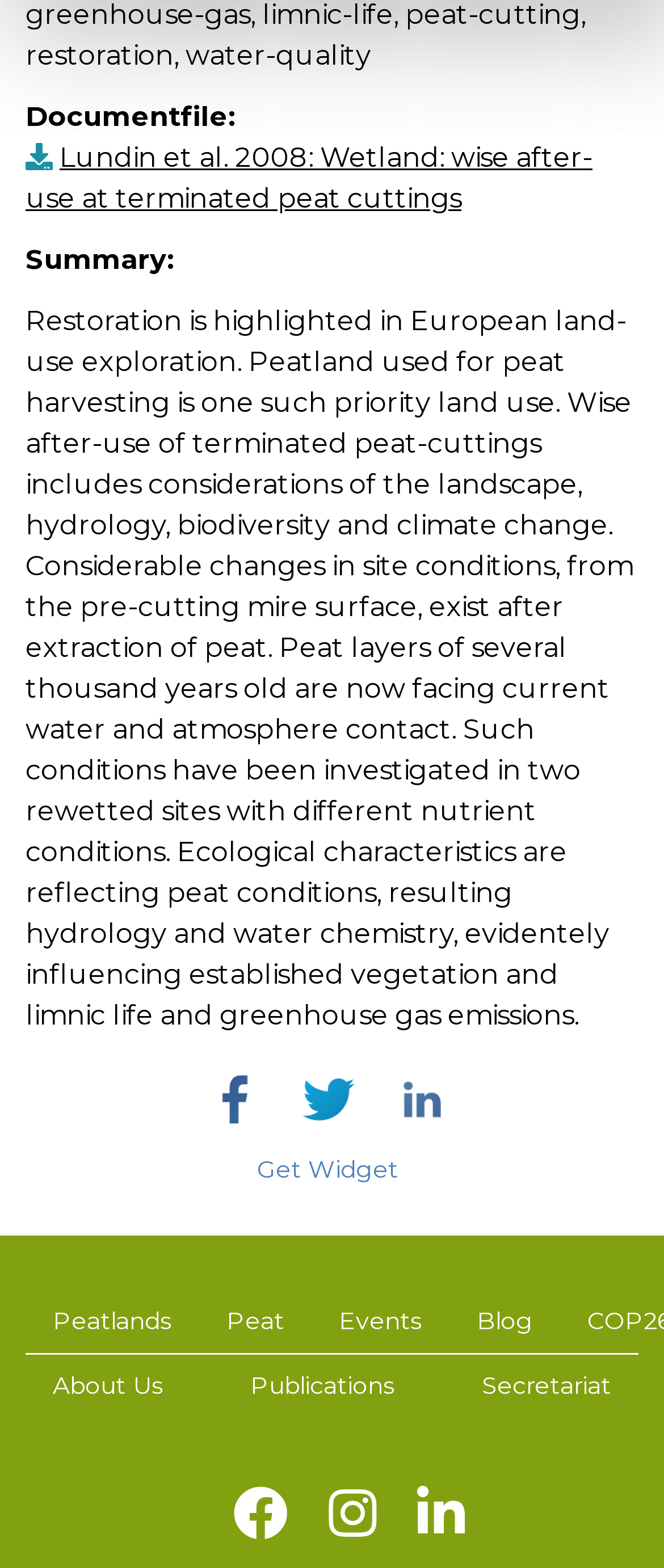What is the main theme of the website?
Analyze the image and provide a thorough answer to the question.

The main theme of the website can be inferred from the links at the bottom of the webpage, which include 'Peatlands', 'Peat', 'Events', 'Blog', and 'About Us', suggesting that the website is related to peatlands and peat harvesting.